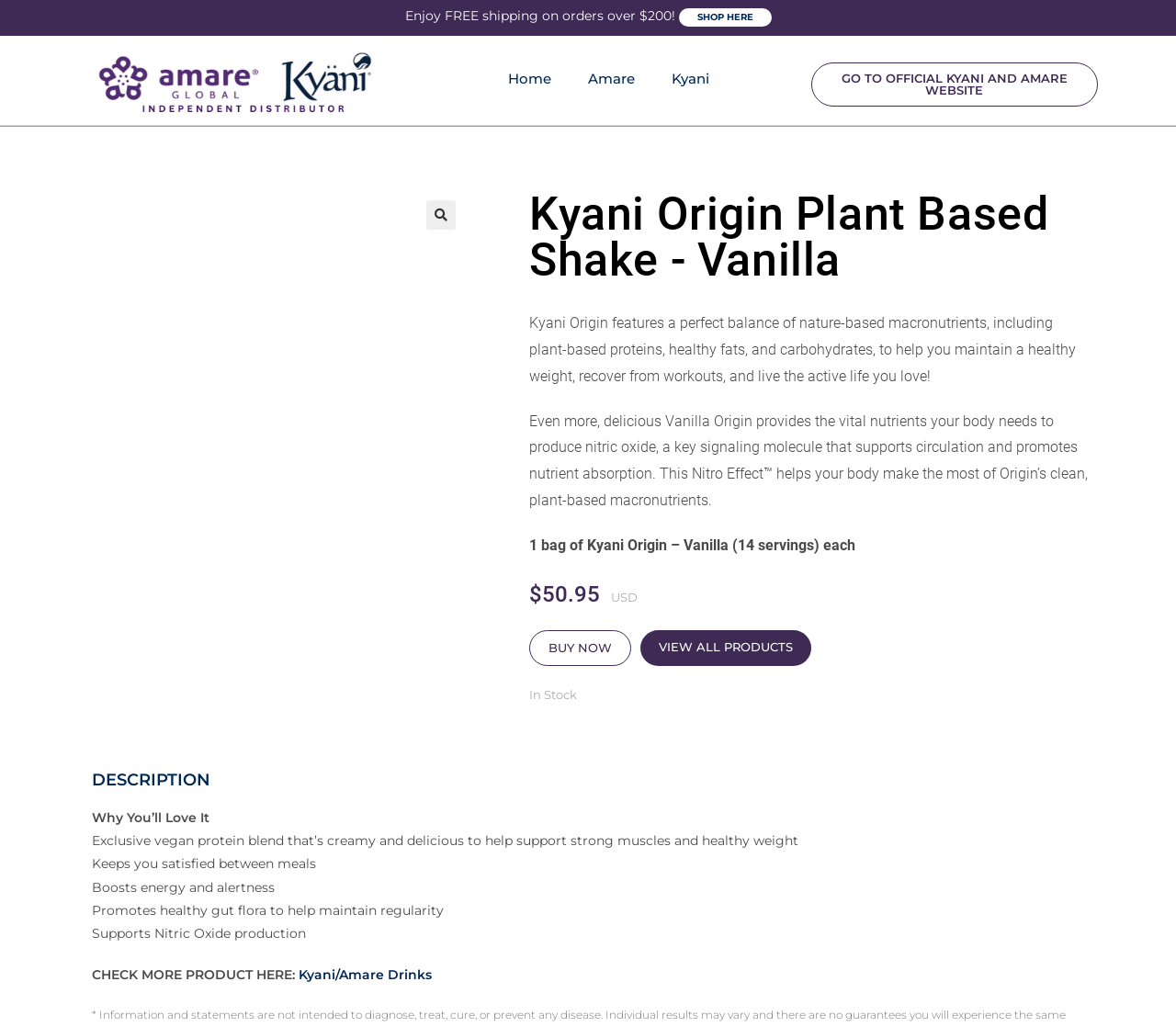Determine and generate the text content of the webpage's headline.

Kyani Origin Plant Based Shake - Vanilla